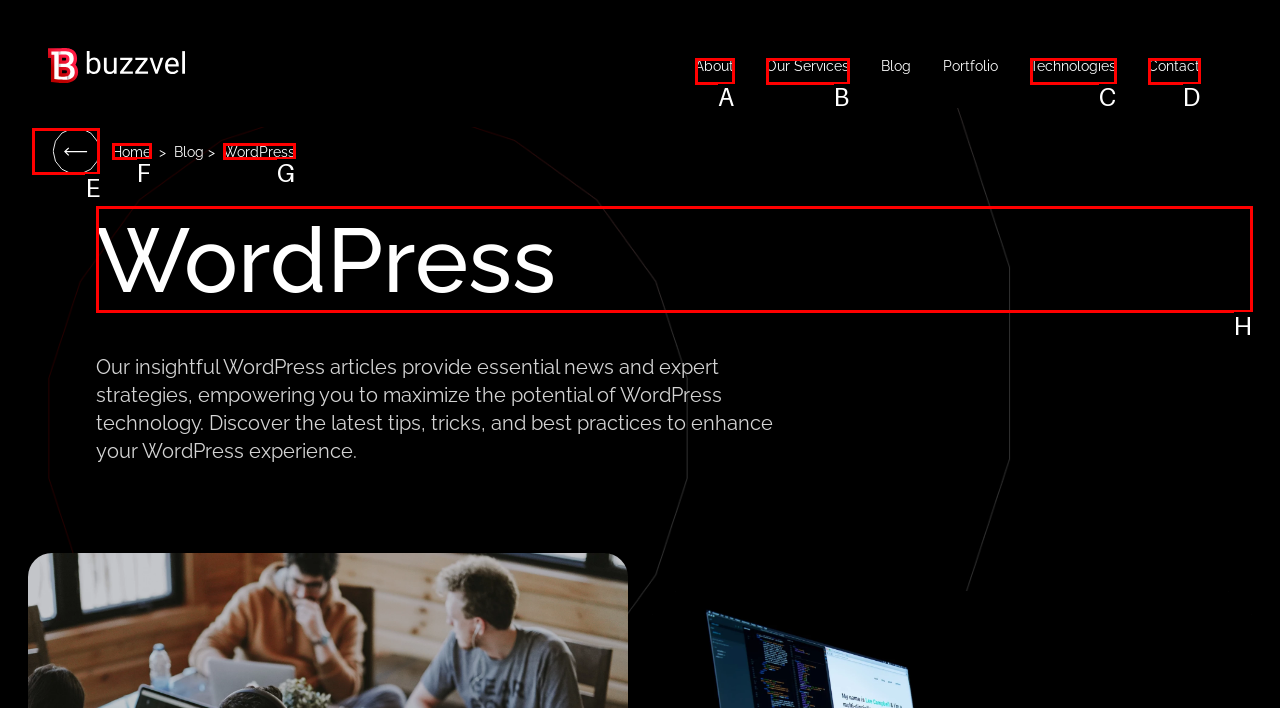From the given options, indicate the letter that corresponds to the action needed to complete this task: go back to blog. Respond with only the letter.

E